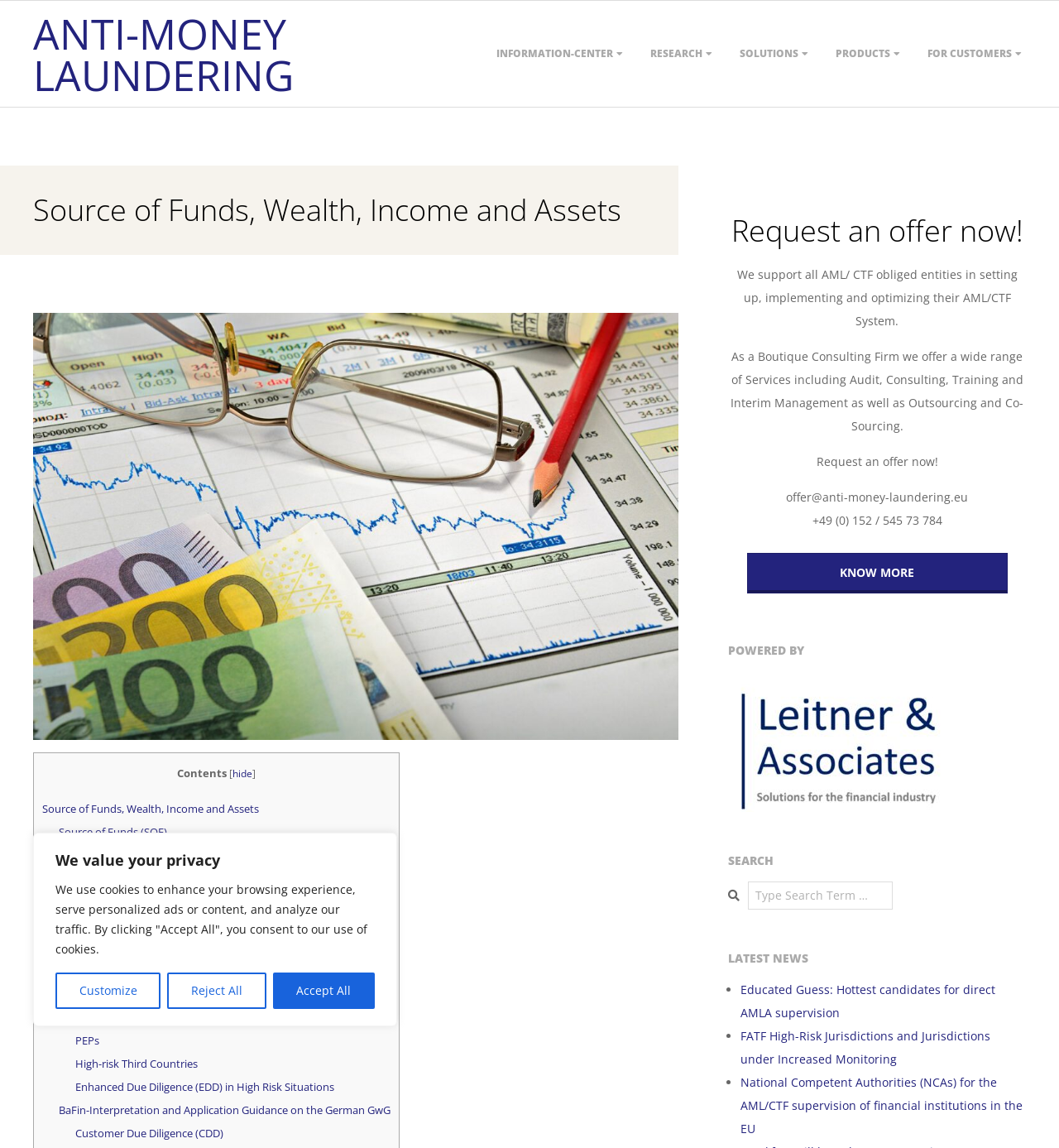Identify the bounding box coordinates of the specific part of the webpage to click to complete this instruction: "Click on the 'ANTI-MONEY LAUNDERING' link".

[0.031, 0.005, 0.277, 0.09]